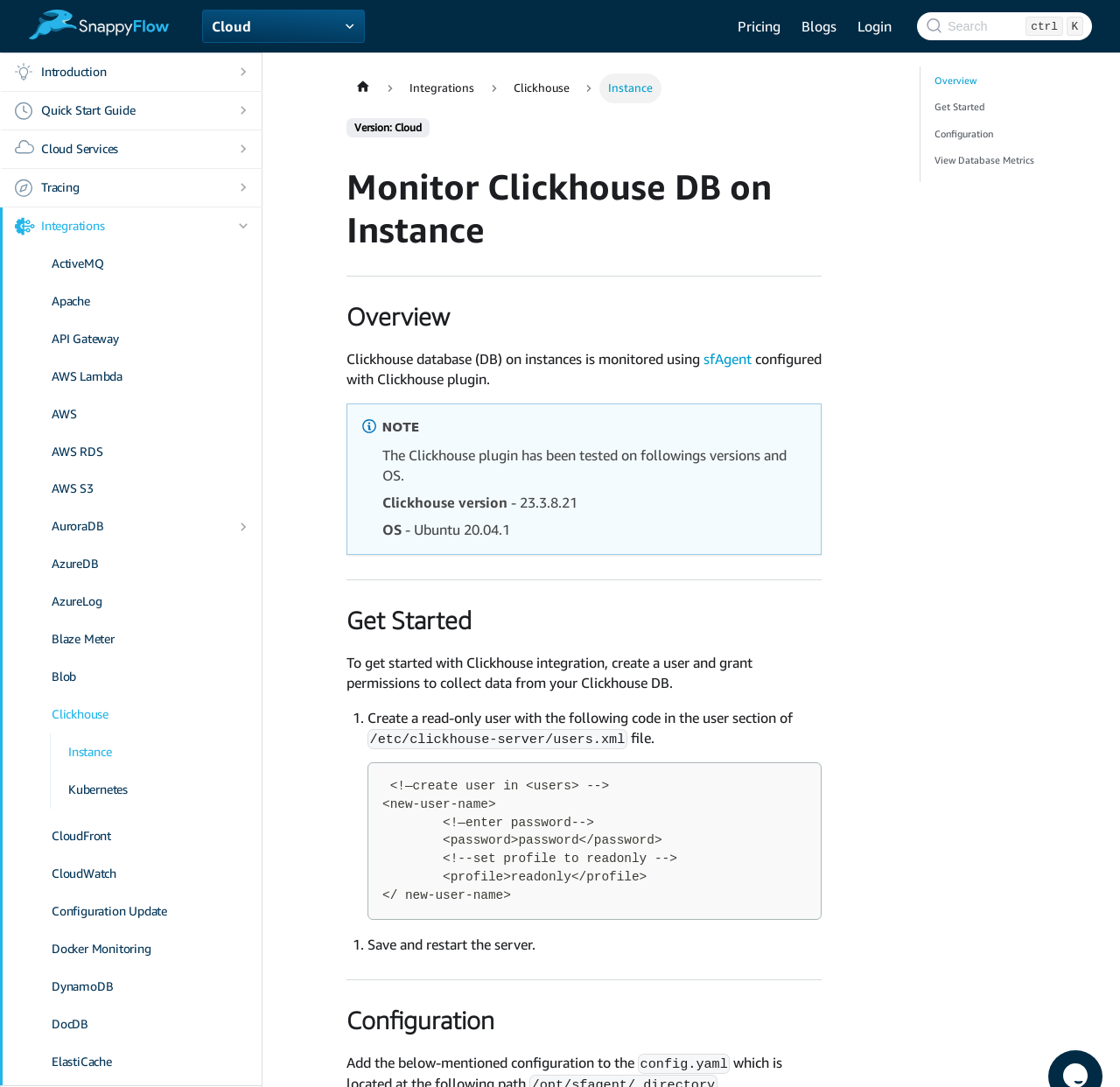Provide the bounding box coordinates of the area you need to click to execute the following instruction: "Click the 'Toggle High Contrast' button".

None